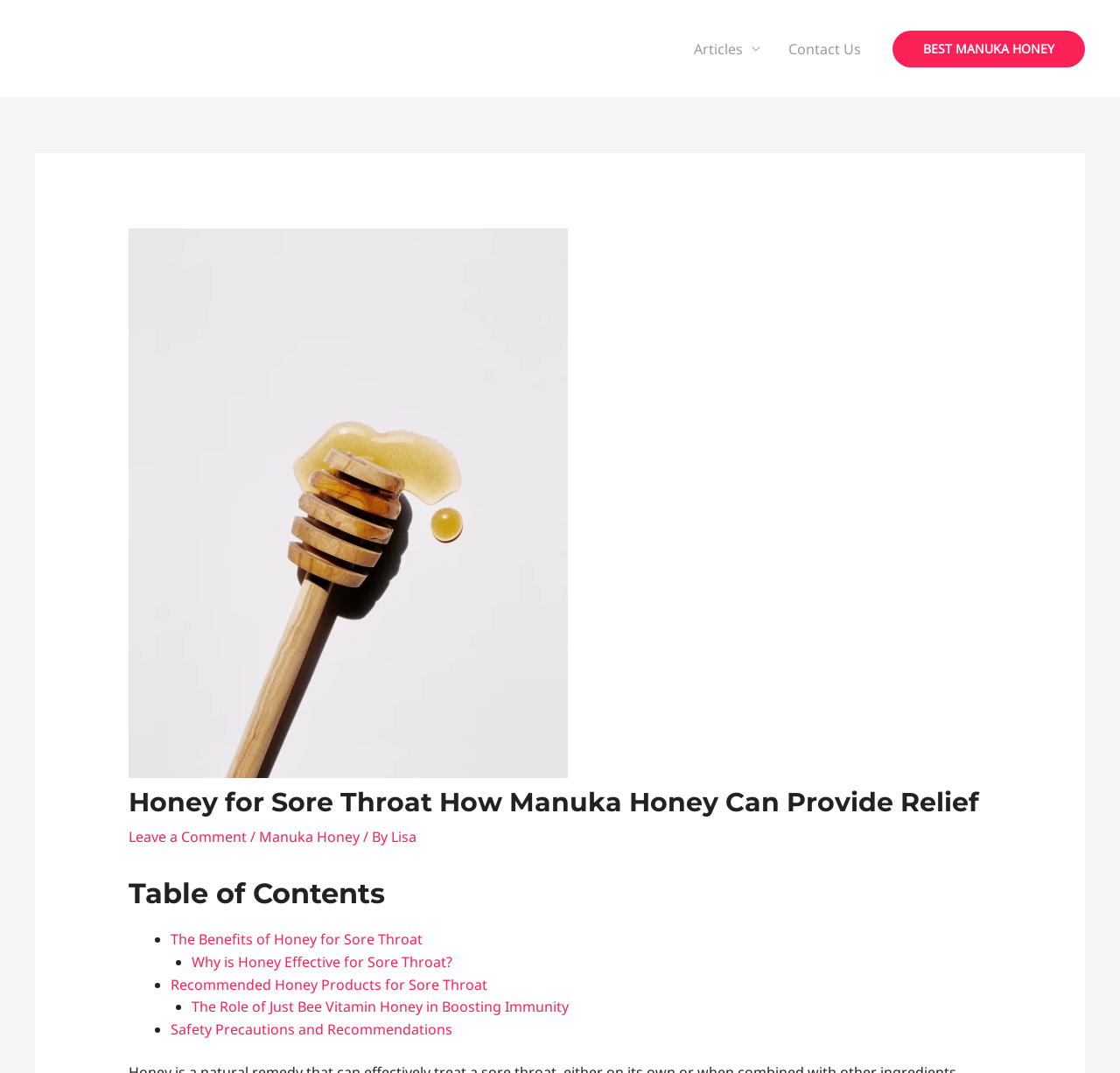How many links are in the main menu?
Carefully analyze the image and provide a detailed answer to the question.

I counted the links in the navigation section with the description 'Site Navigation: Main Menu' and found two links: 'Articles' and 'Contact Us'.